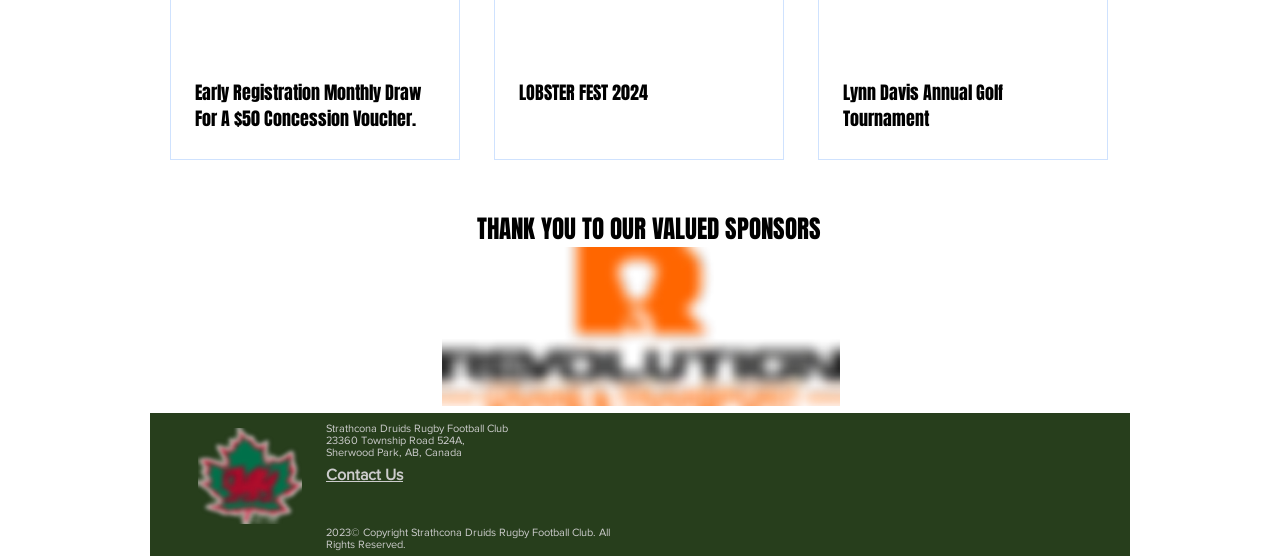Determine the bounding box coordinates of the UI element described by: "Contact Us".

[0.255, 0.838, 0.315, 0.869]